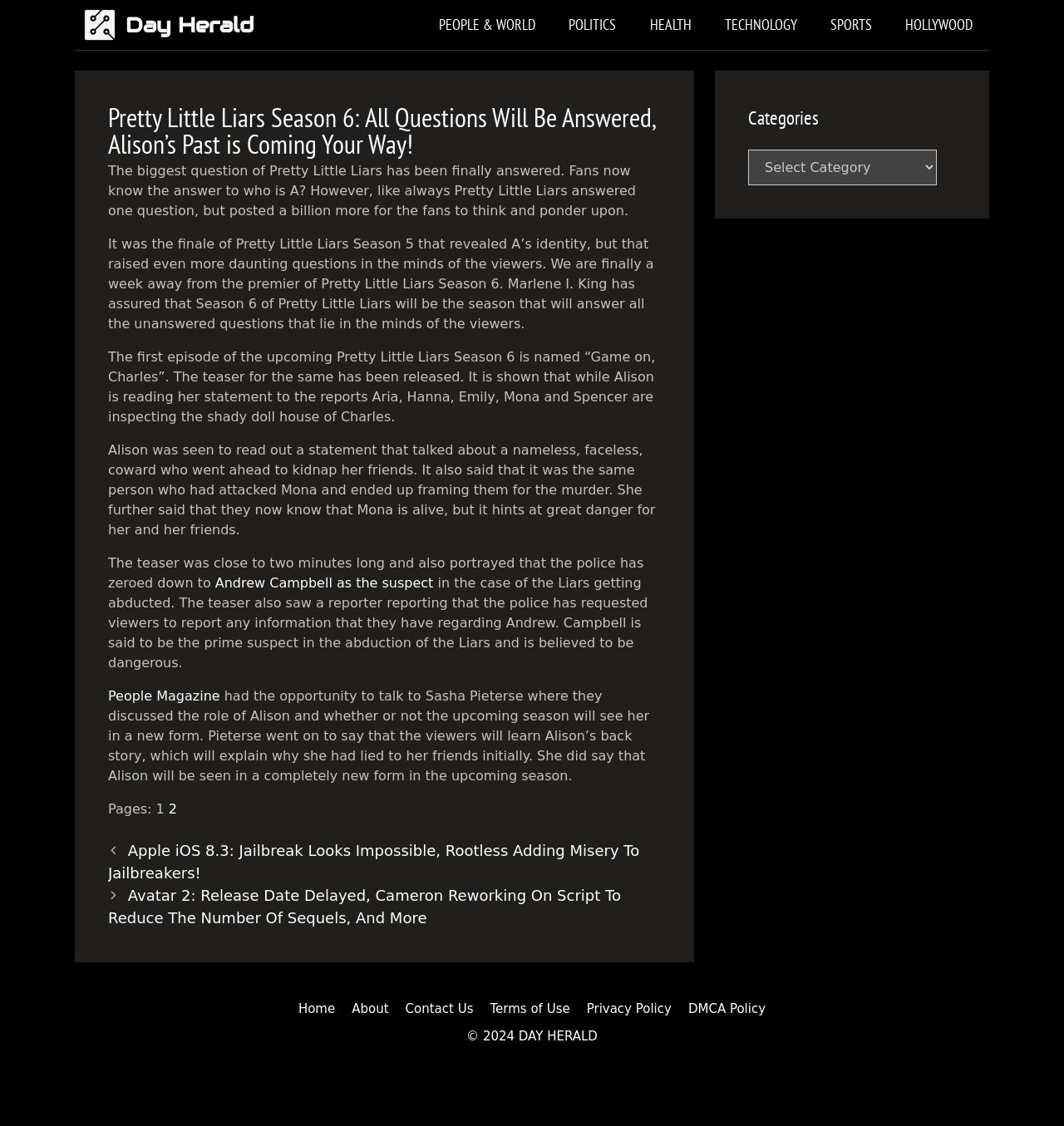Provide a brief response to the question below using a single word or phrase: 
What is the title of the first episode of Season 6?

Game on, Charles